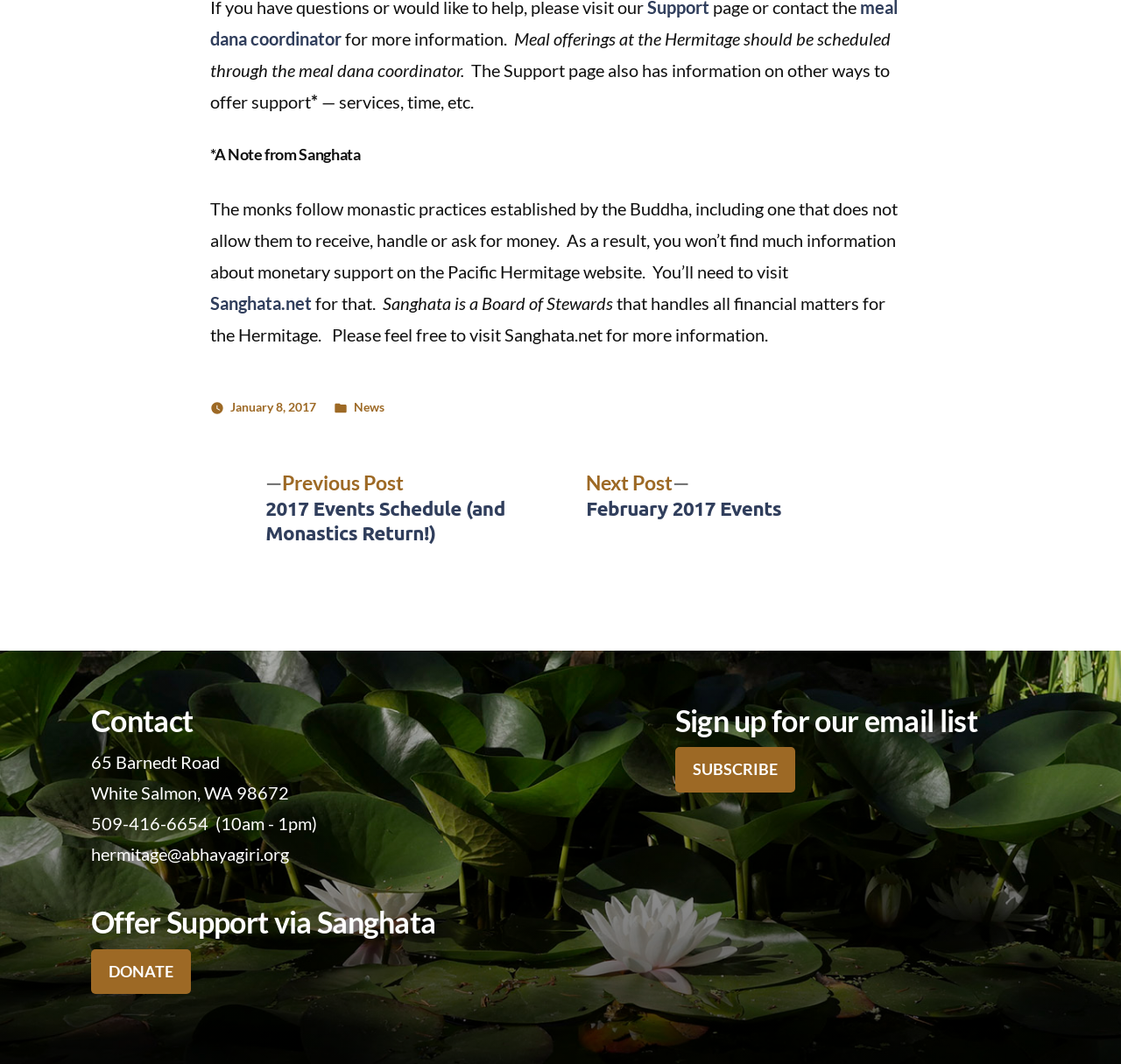Please identify the bounding box coordinates of the element's region that should be clicked to execute the following instruction: "visit Sanghata.net". The bounding box coordinates must be four float numbers between 0 and 1, i.e., [left, top, right, bottom].

[0.188, 0.275, 0.278, 0.294]